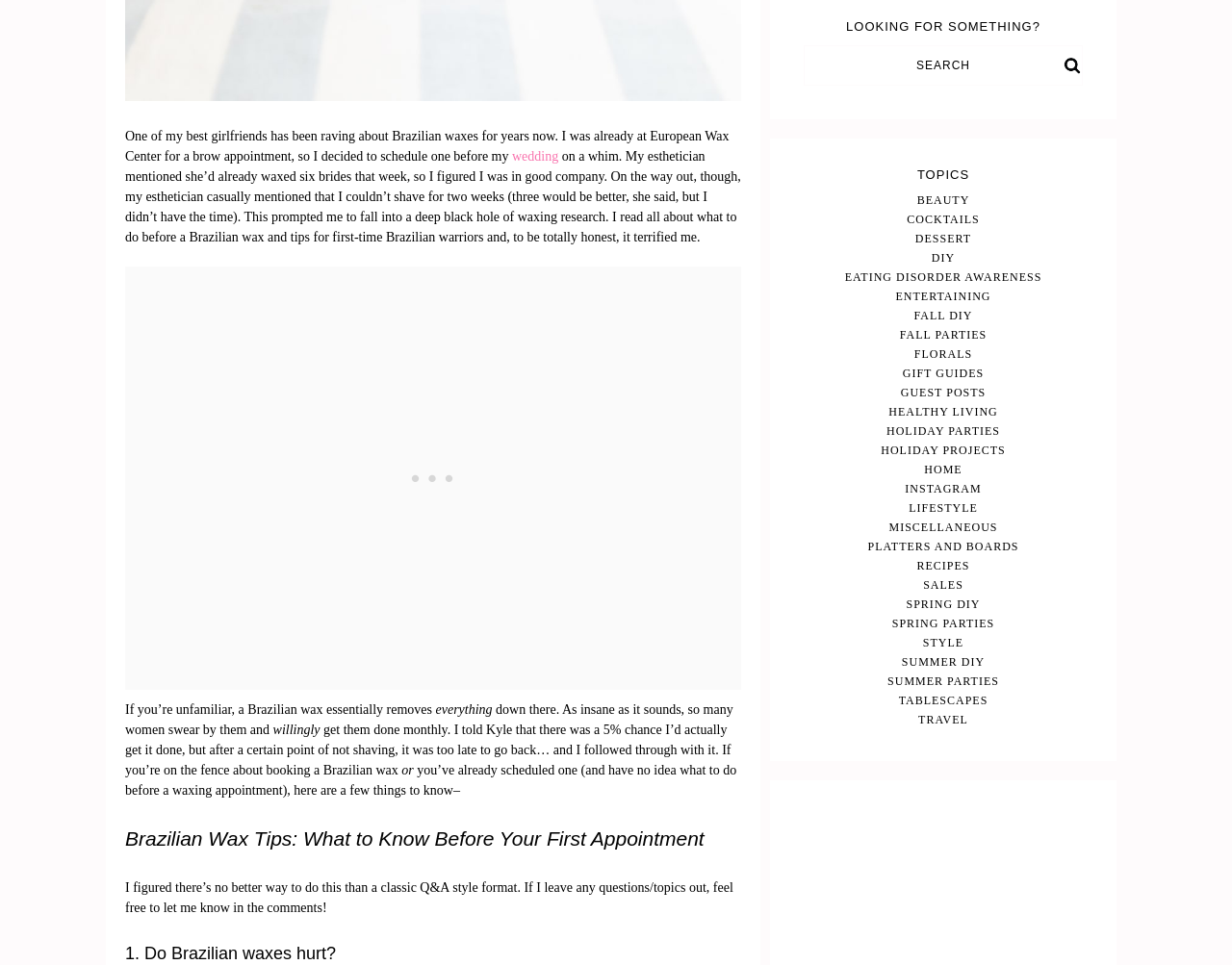Pinpoint the bounding box coordinates of the clickable element to carry out the following instruction: "search for something."

[0.648, 0.047, 0.883, 0.089]